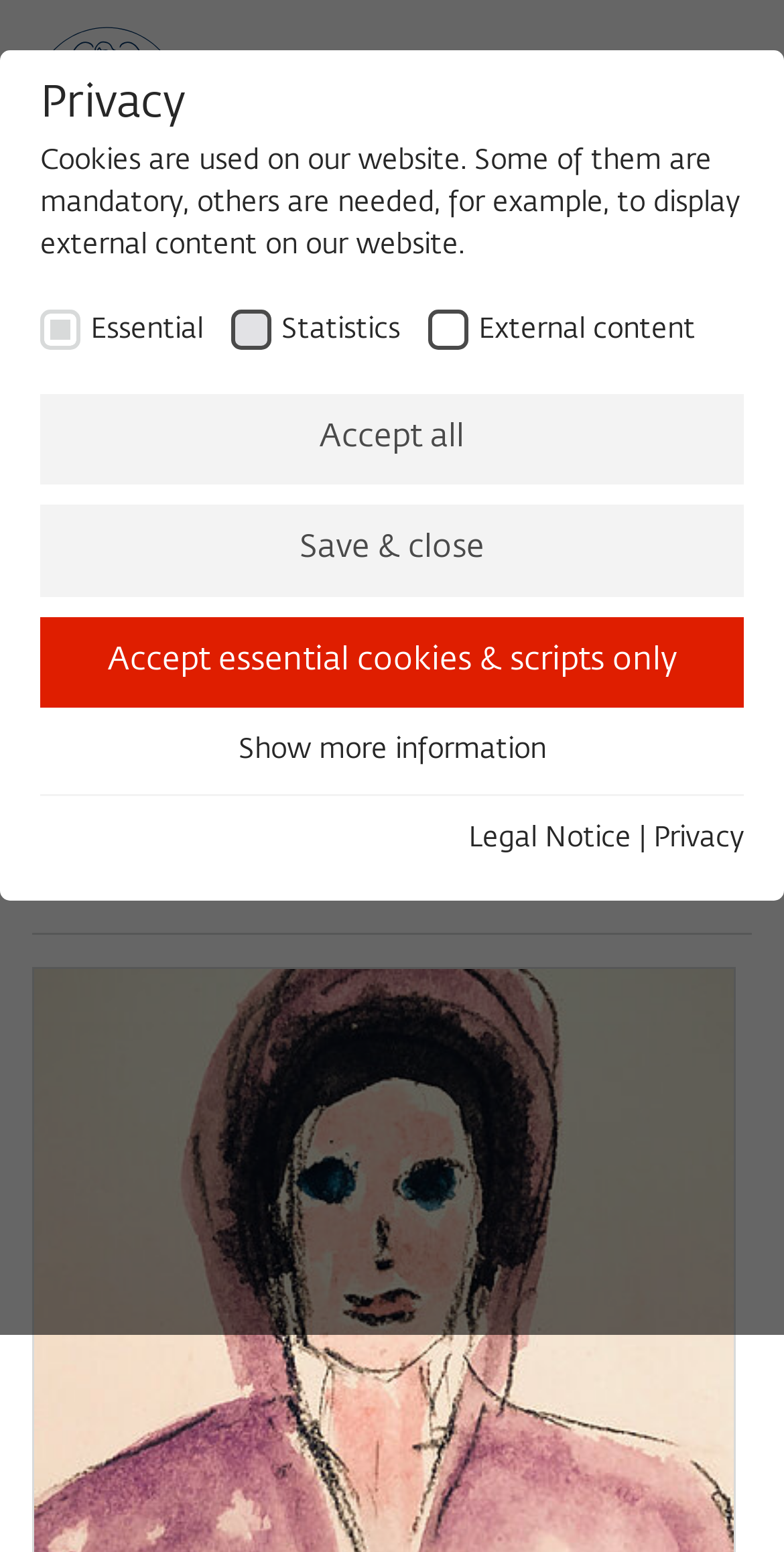Respond to the question with just a single word or phrase: 
How many types of cookies are mentioned on the webpage?

Three